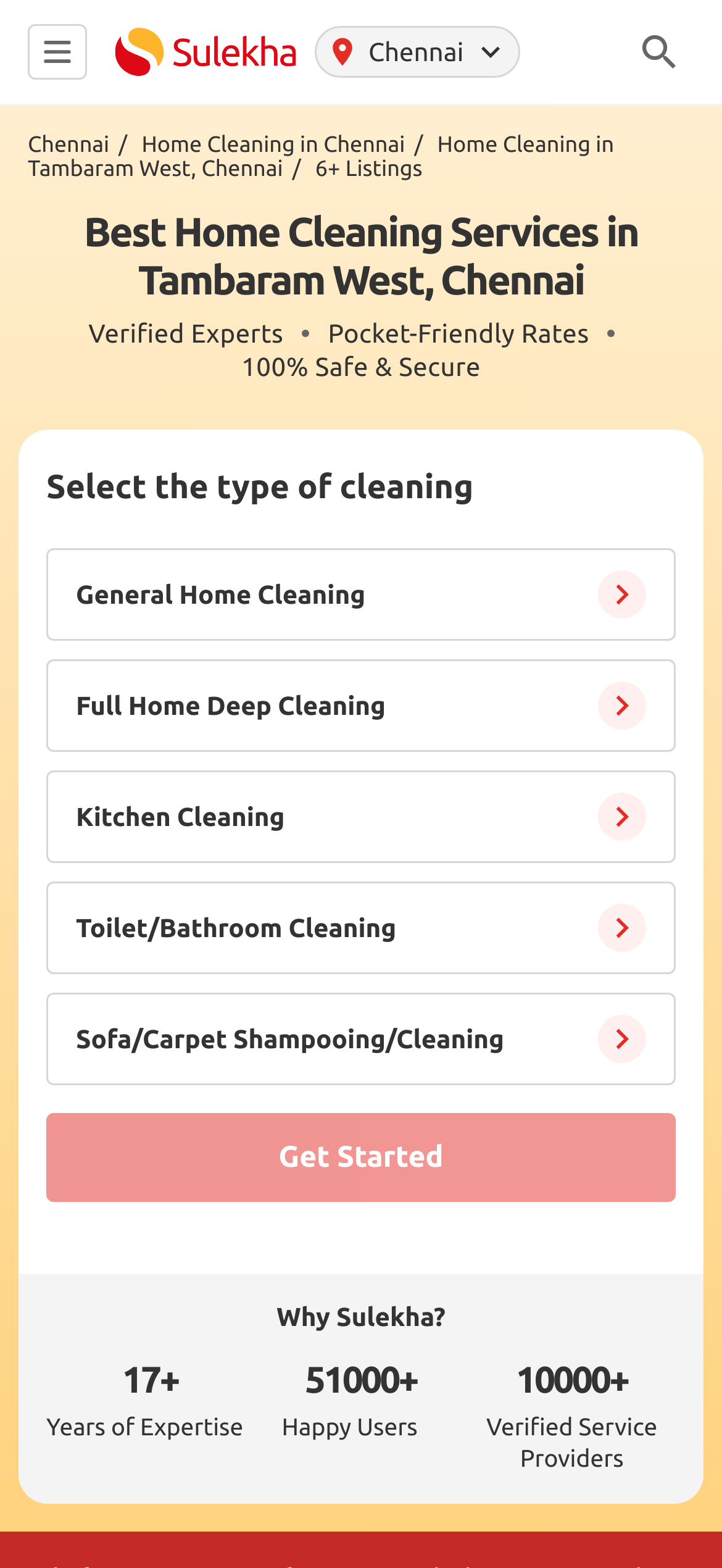Find the bounding box coordinates for the HTML element specified by: "parent_node: Chennai title="Sulekha"".

[0.159, 0.018, 0.41, 0.048]